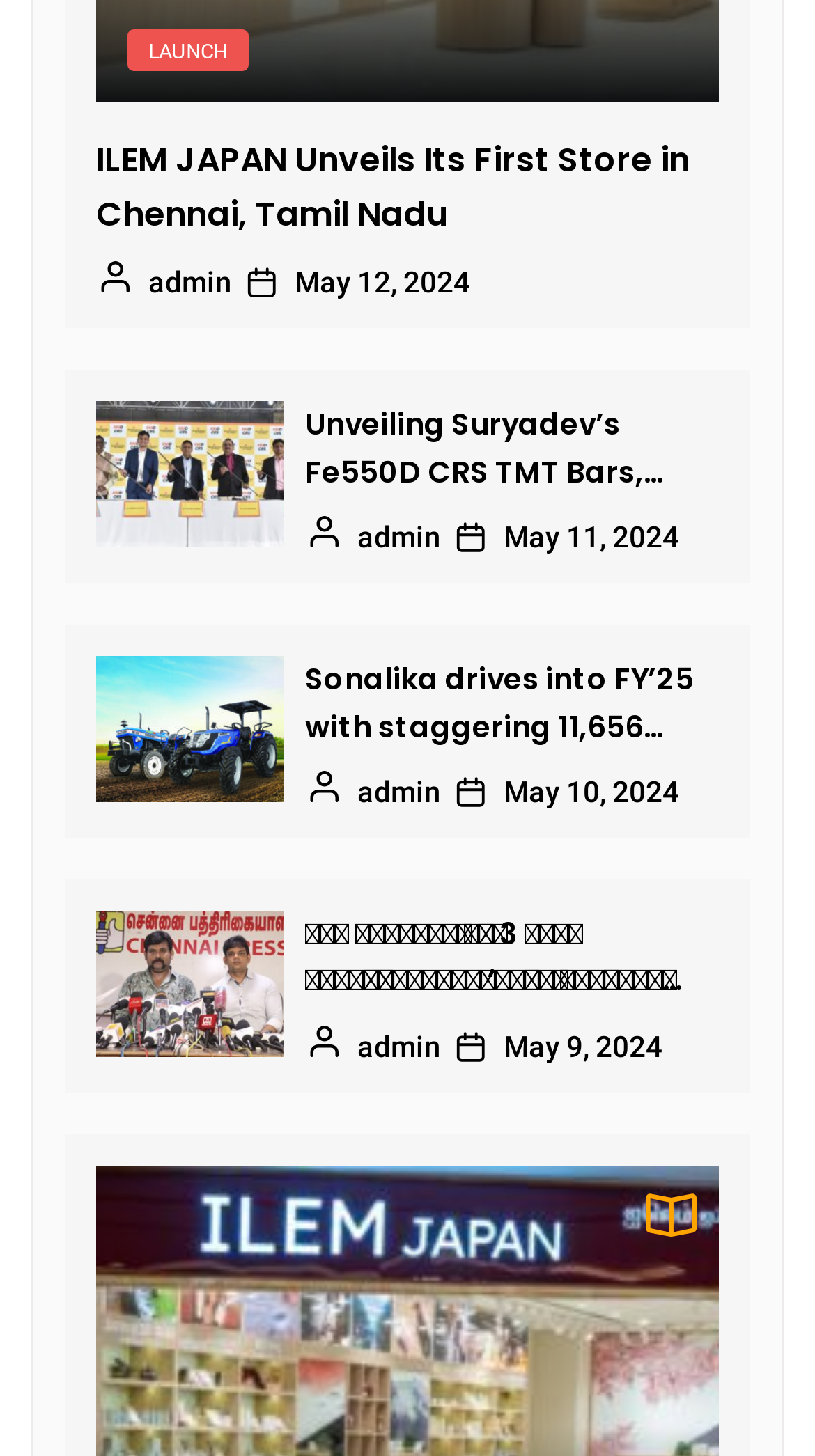How many news articles are on this page?
Refer to the screenshot and deliver a thorough answer to the question presented.

I counted the number of heading elements on the page, which represent individual news articles. There are 9 heading elements, each with a corresponding link element, indicating 9 news articles on this page.